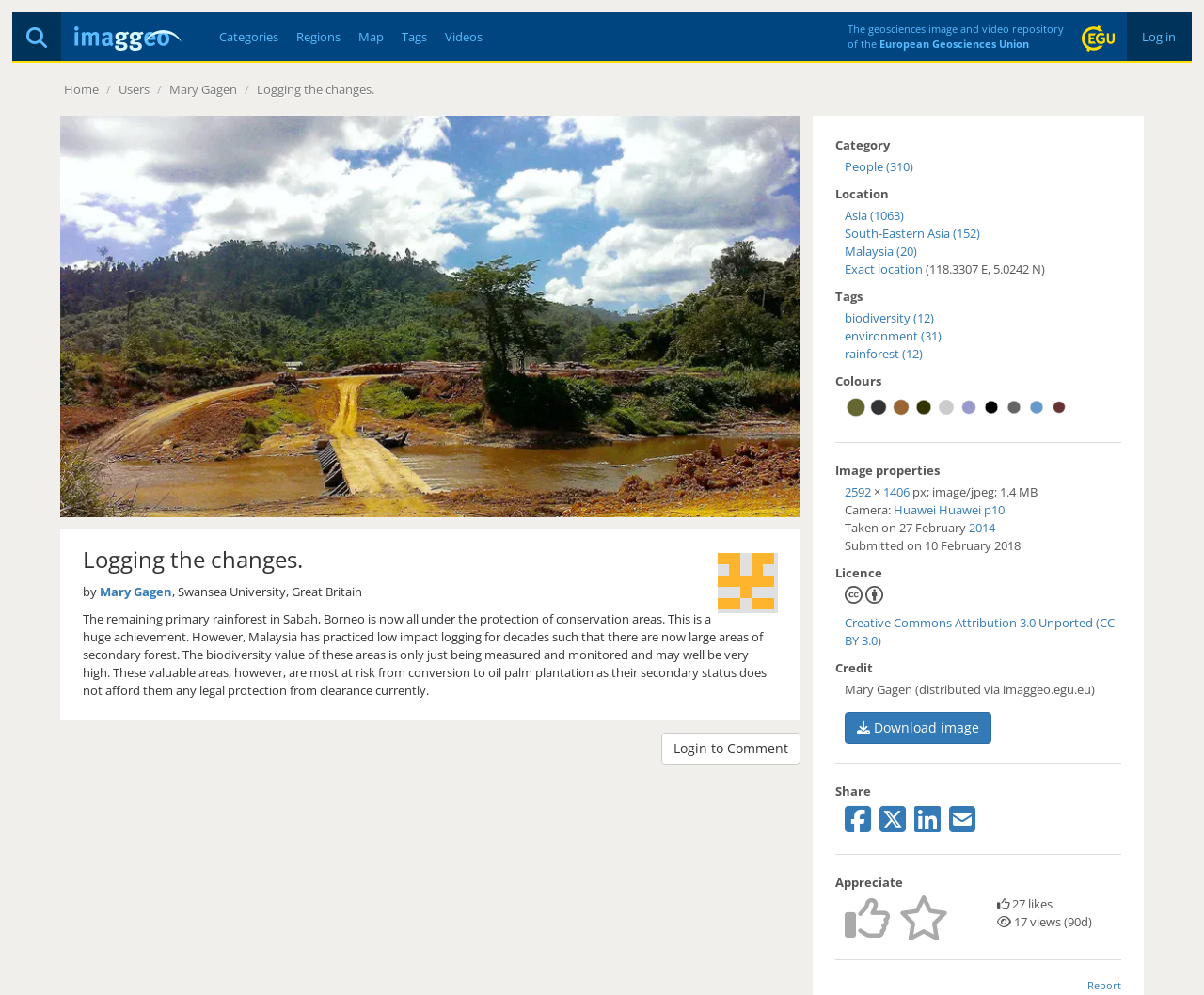Extract the bounding box for the UI element that matches this description: "parent_node: Logging the changes.".

[0.05, 0.116, 0.665, 0.52]